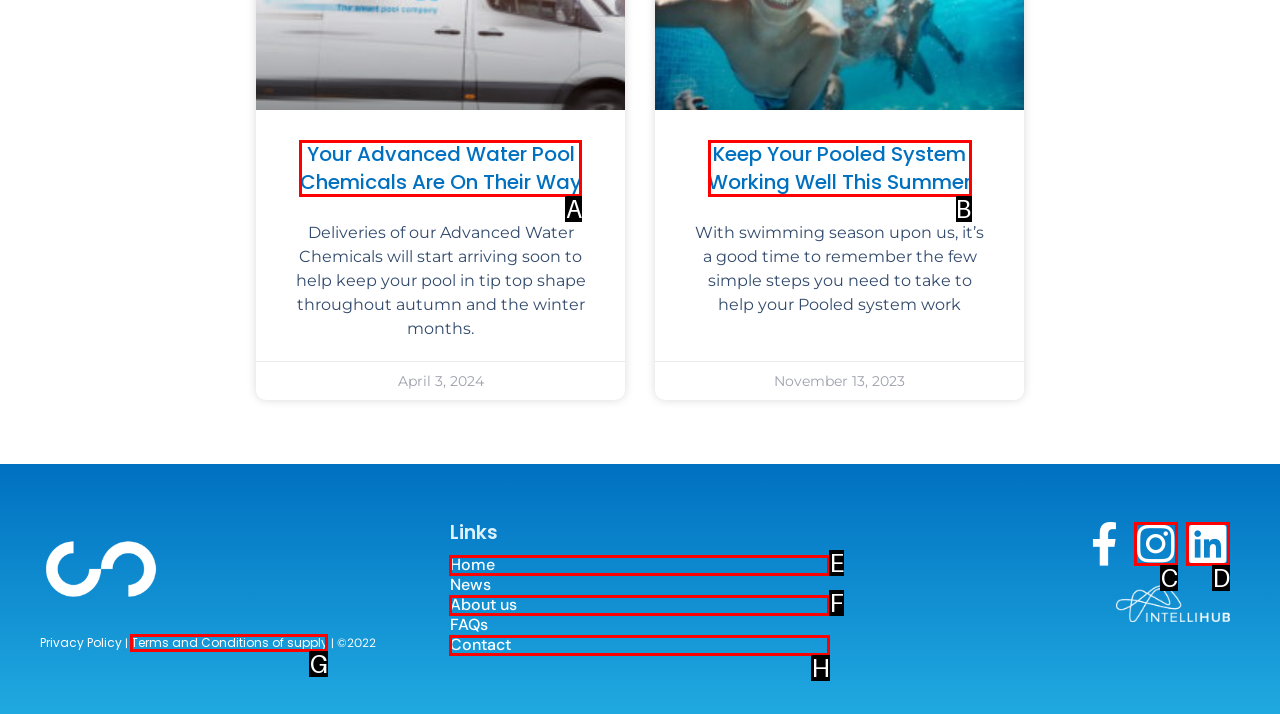Identify which lettered option to click to carry out the task: View 'Terms and Conditions of supply'. Provide the letter as your answer.

G